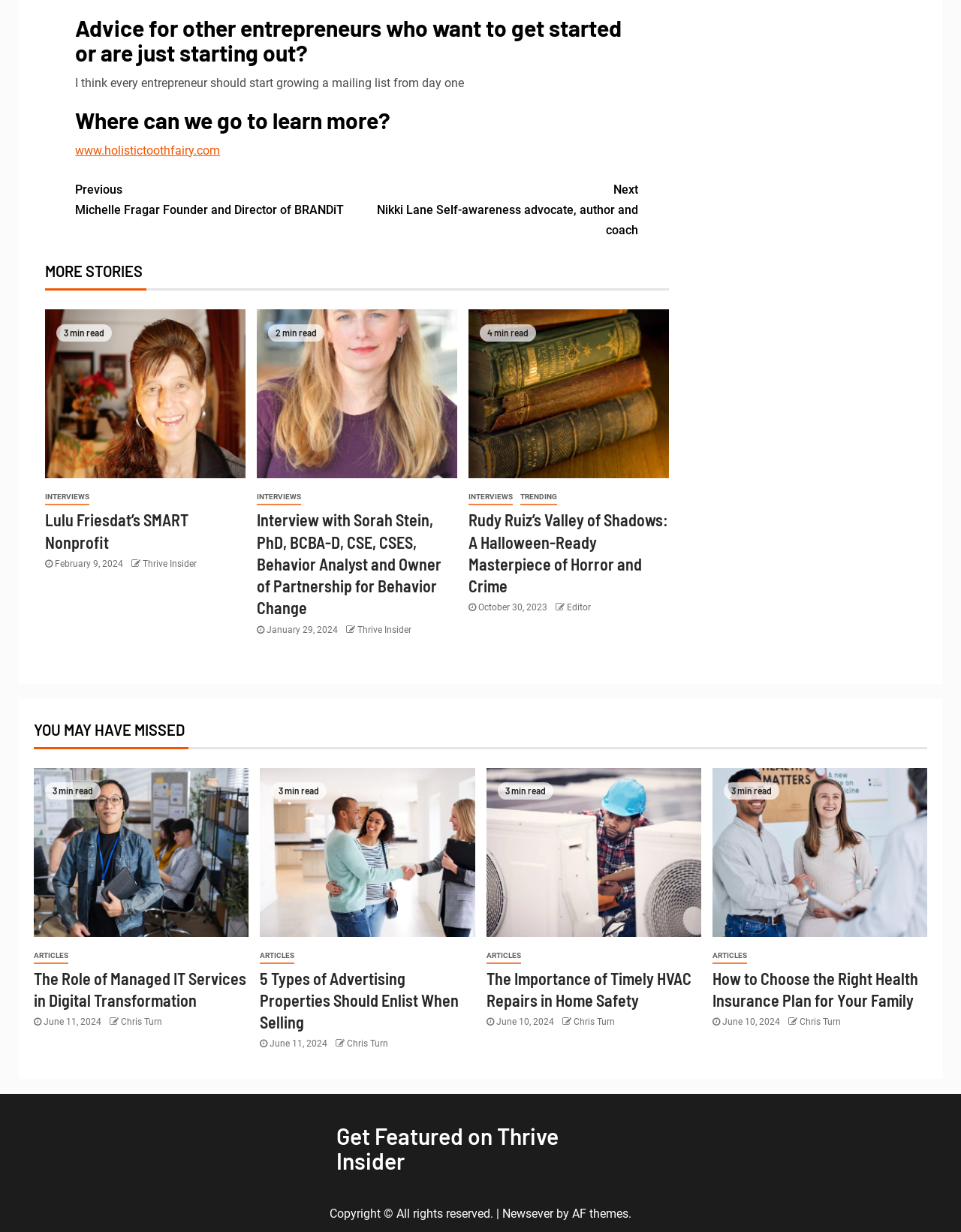Determine the coordinates of the bounding box for the clickable area needed to execute this instruction: "Read the story of Lulu Friesdat’s SMART Nonprofit".

[0.047, 0.414, 0.196, 0.448]